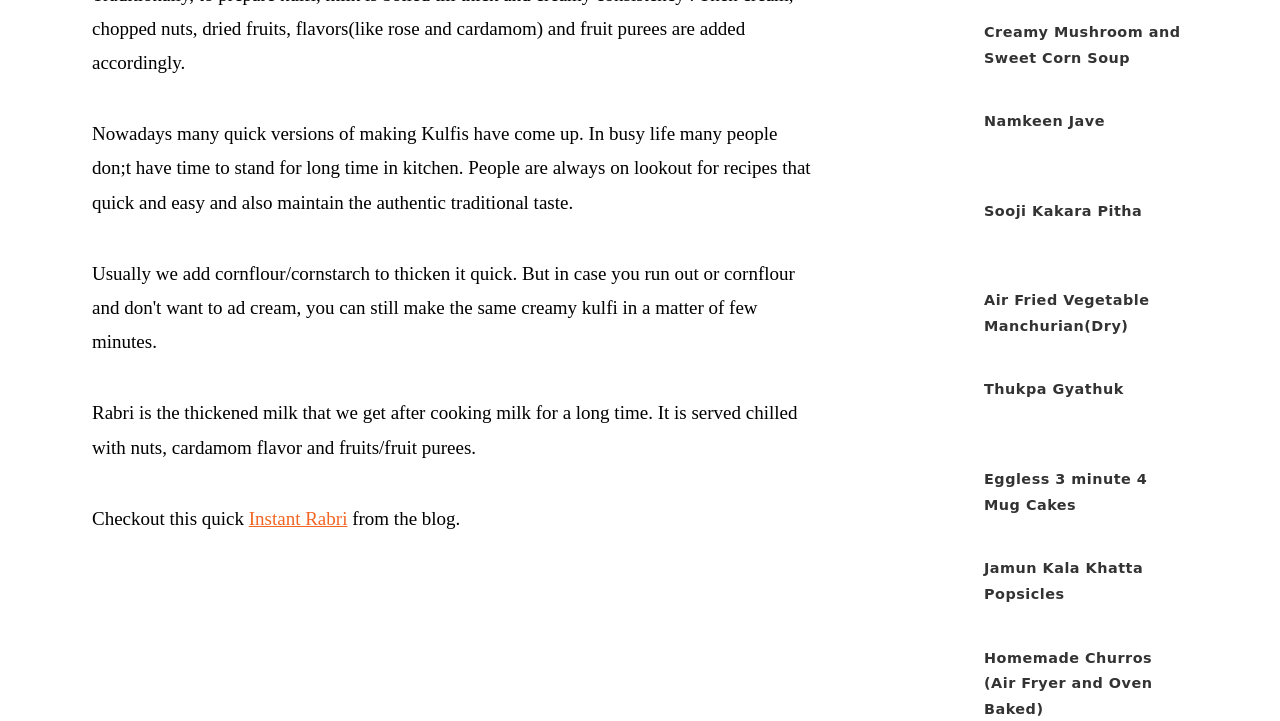What is the topic of the text at the top?
Please answer the question with as much detail as possible using the screenshot.

The text at the top of the webpage discusses the topic of Kulfis, a type of Indian dessert, and how people are looking for quick and easy recipes that maintain the authentic traditional taste.